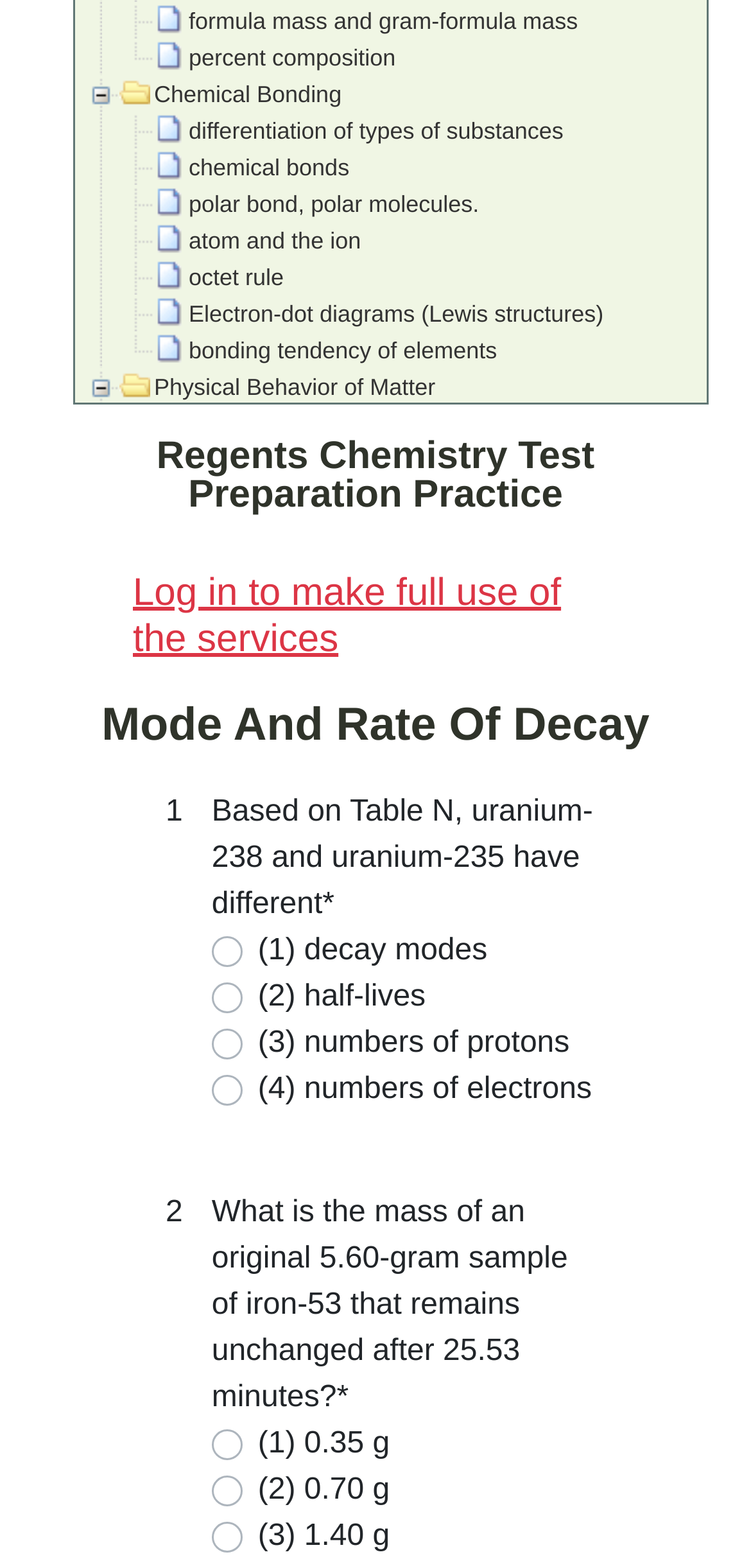Highlight the bounding box coordinates of the element you need to click to perform the following instruction: "view Chemical Bonding."

[0.159, 0.048, 0.468, 0.071]